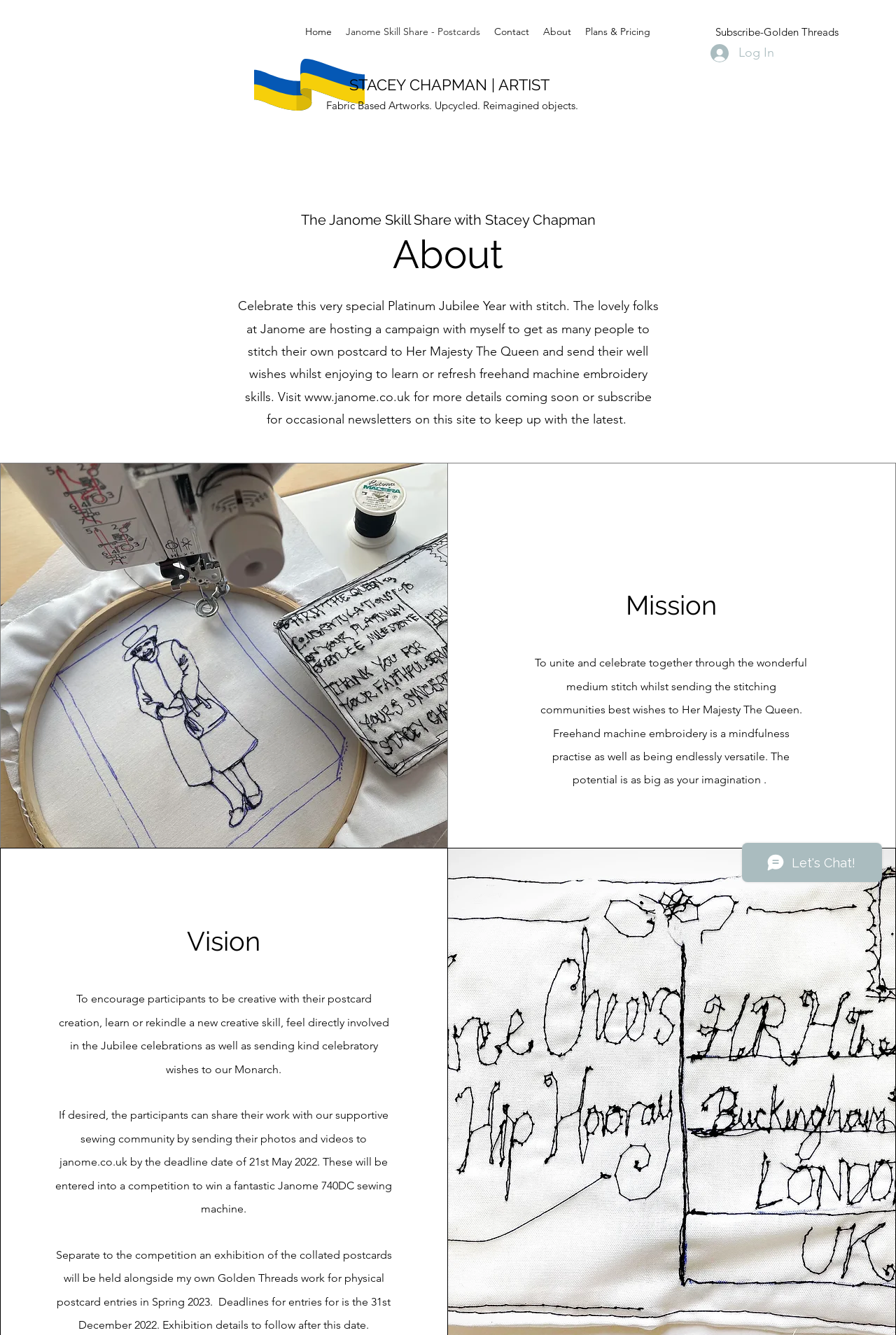Using the details in the image, give a detailed response to the question below:
What is the theme of the postcard creation?

The theme of the postcard creation can be inferred from the text 'Celebrate this very special Platinum Jubilee Year with stitch' which is located at the top of the webpage, indicating that the postcard creation is related to the Platinum Jubilee Year celebration.